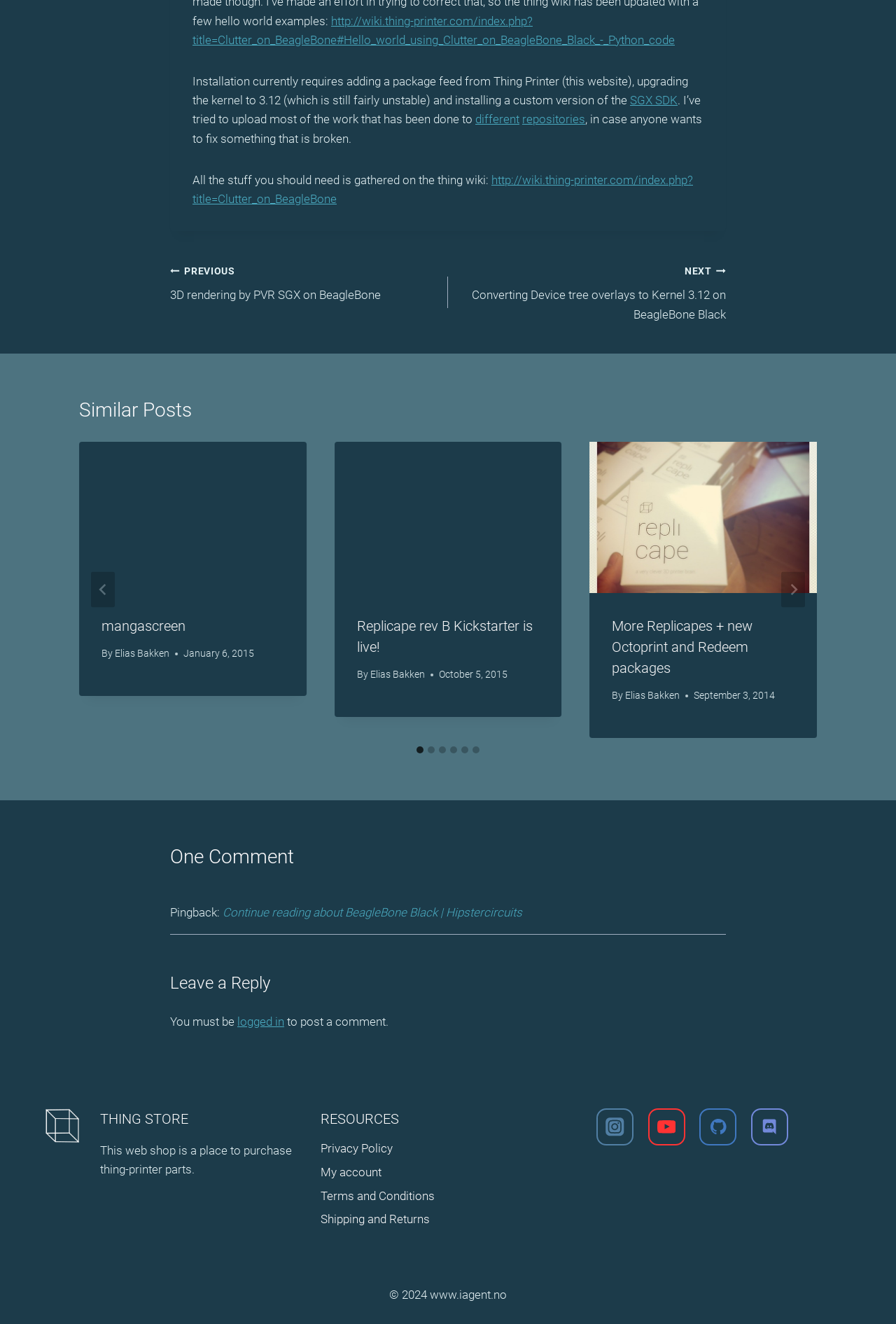What is the name of the author of the second post?
Kindly answer the question with as much detail as you can.

I found the name of the author of the second post by looking at the link element with the text 'Elias Bakken' inside the second article element.